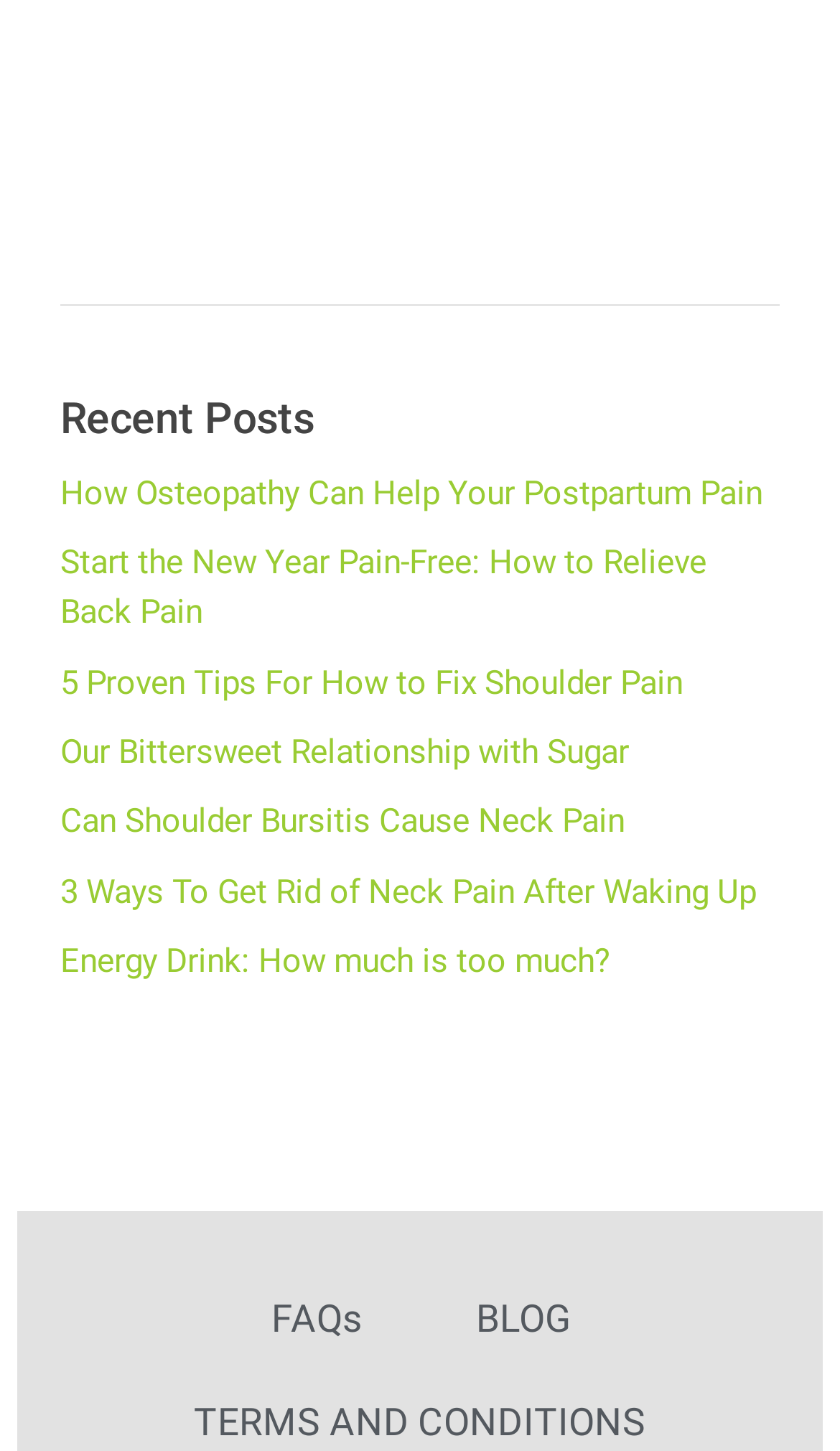Can you specify the bounding box coordinates for the region that should be clicked to fulfill this instruction: "Learn about how osteopathy can help postpartum pain".

[0.072, 0.327, 0.908, 0.353]